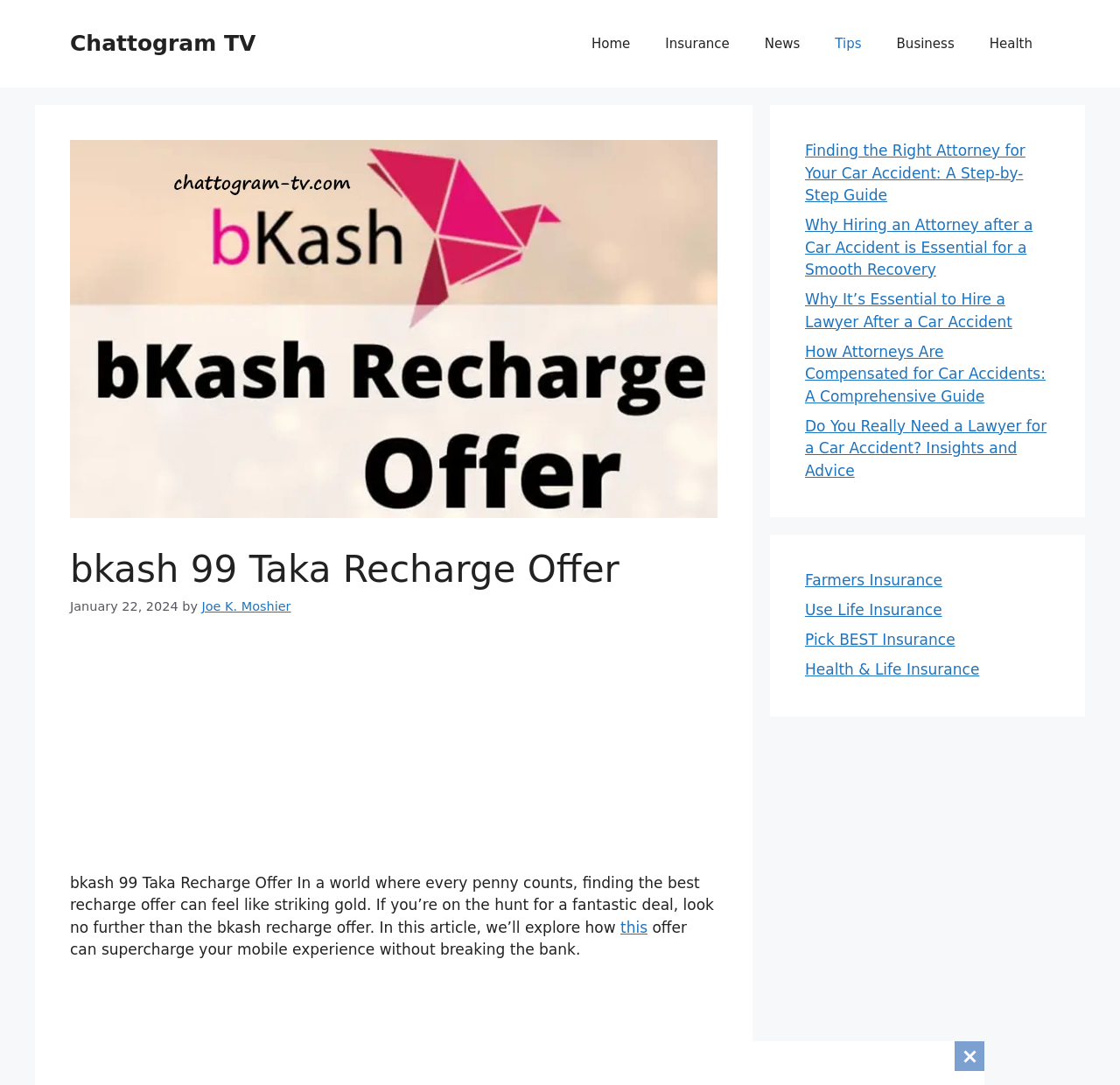Please identify the bounding box coordinates of the area that needs to be clicked to fulfill the following instruction: "Click on Home."

[0.512, 0.016, 0.578, 0.065]